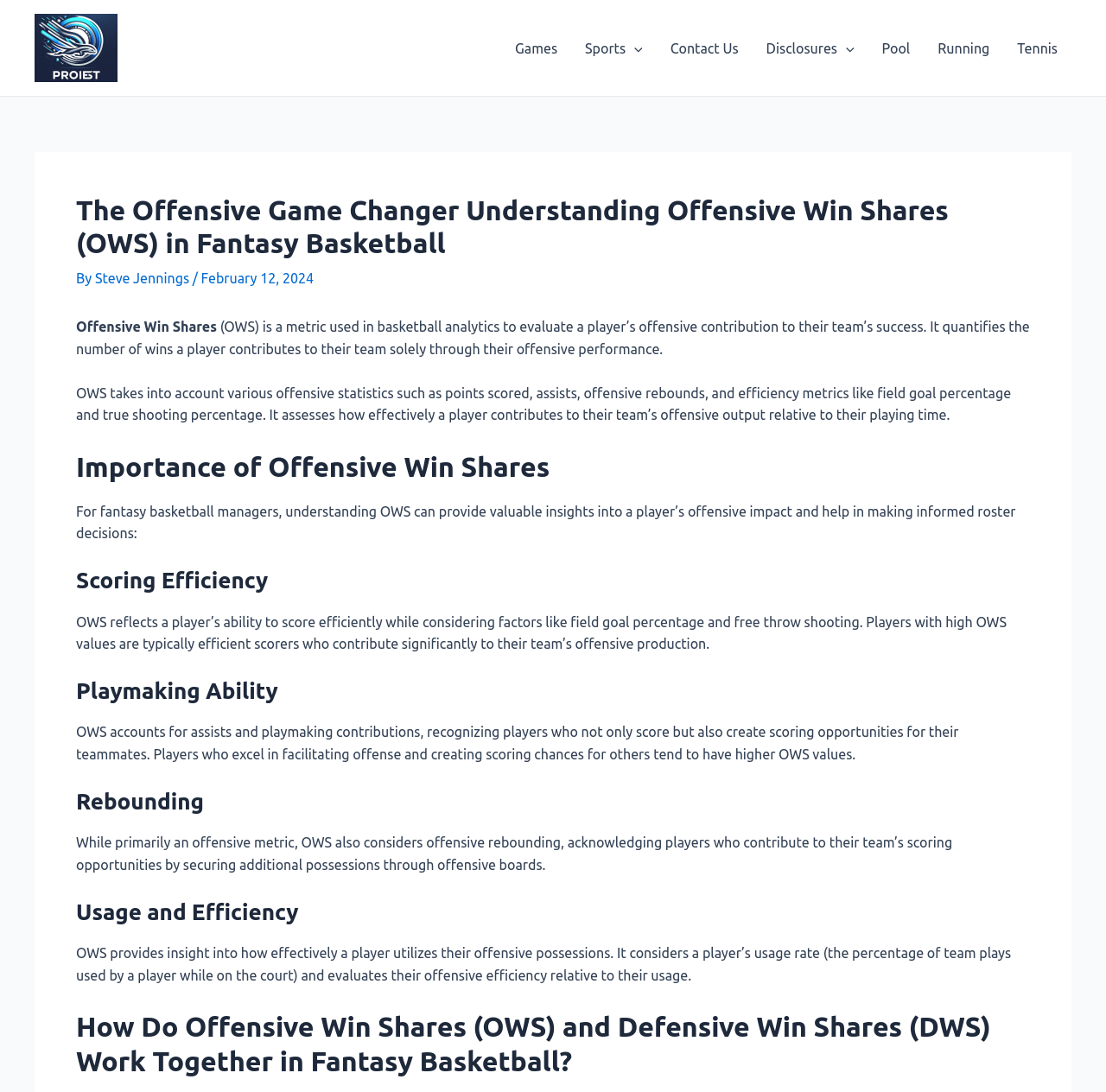Please identify the bounding box coordinates of the region to click in order to complete the given instruction: "Read the article by Steve Jennings". The coordinates should be four float numbers between 0 and 1, i.e., [left, top, right, bottom].

[0.086, 0.247, 0.174, 0.262]